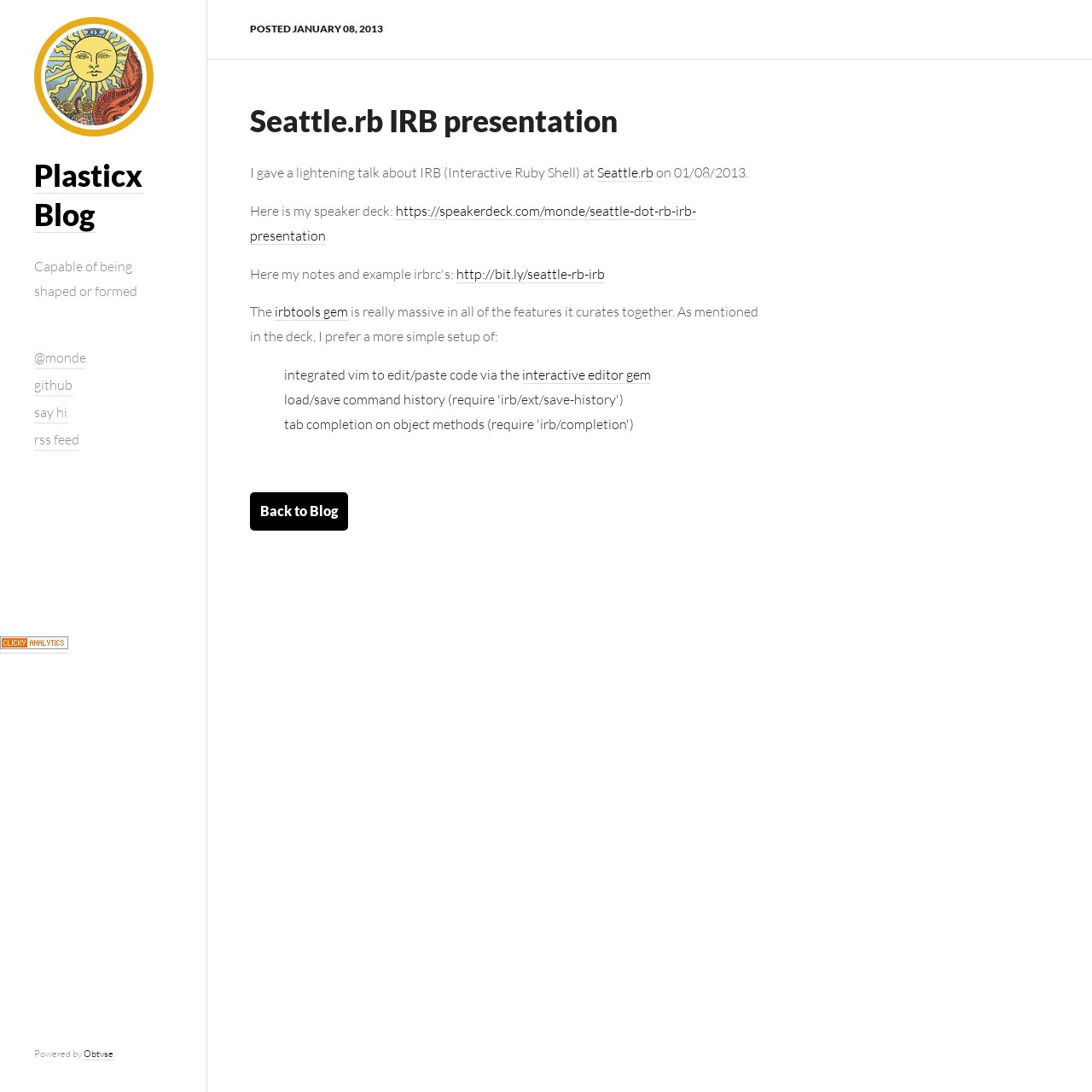What is the alternative setup preferred by the author?
Craft a detailed and extensive response to the question.

The text states 'I prefer a more simple setup of: integrated vim to edit/paste code via the interactive editor gem.'